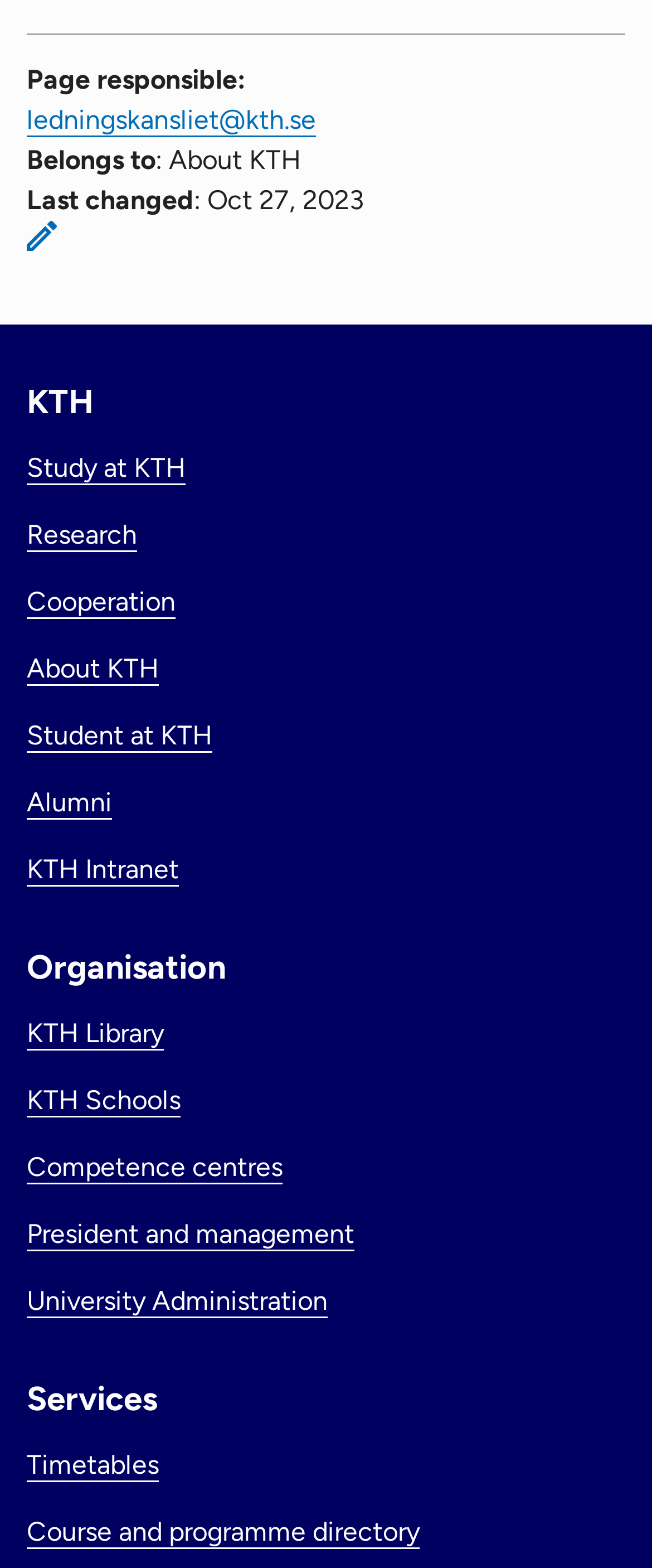Provide a brief response using a word or short phrase to this question:
What is the link to the 'Course and programme directory'?

Course and programme directory